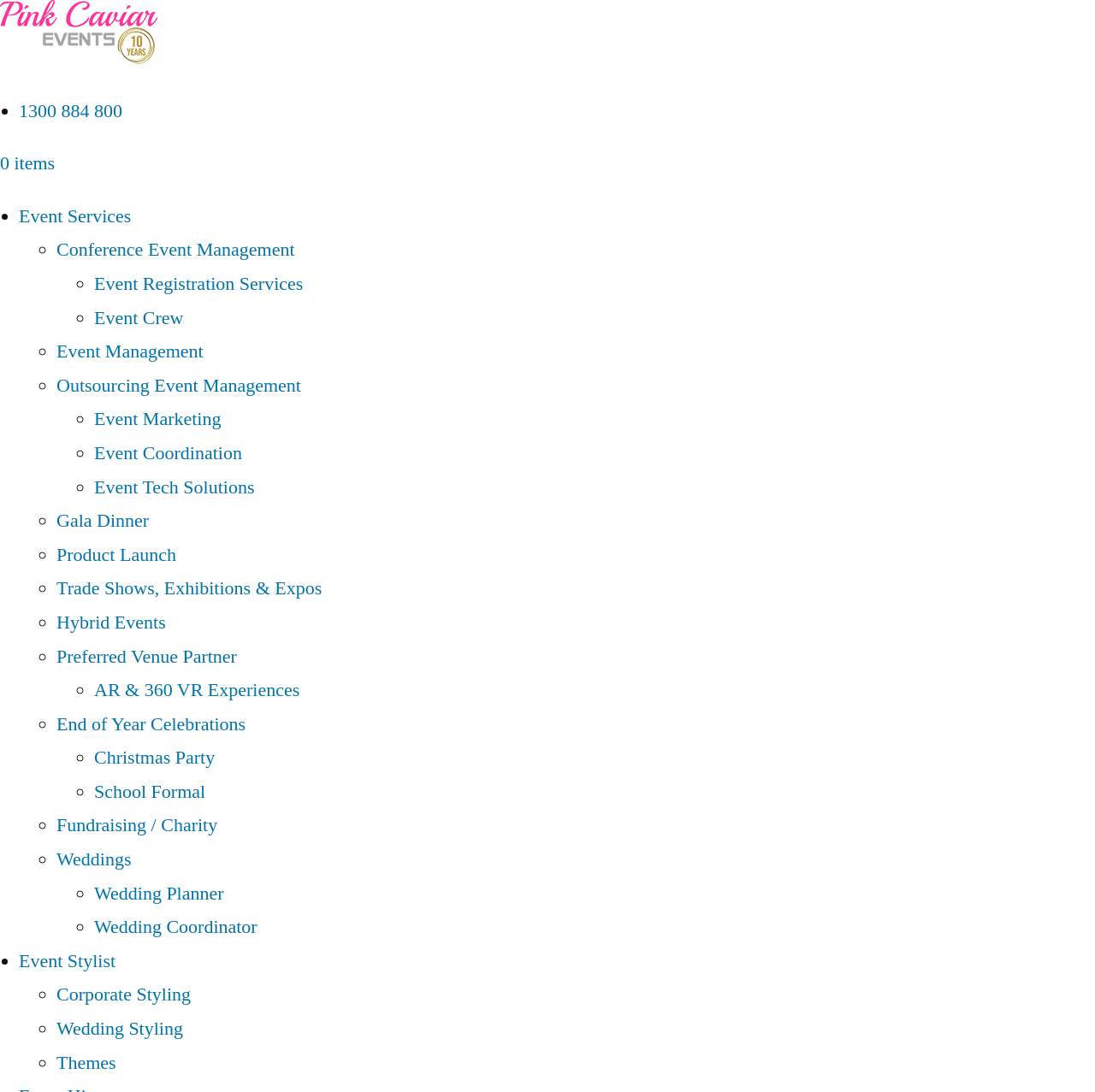Give a one-word or one-phrase response to the question:
What is the base of the flower arrangement?

Mirror base